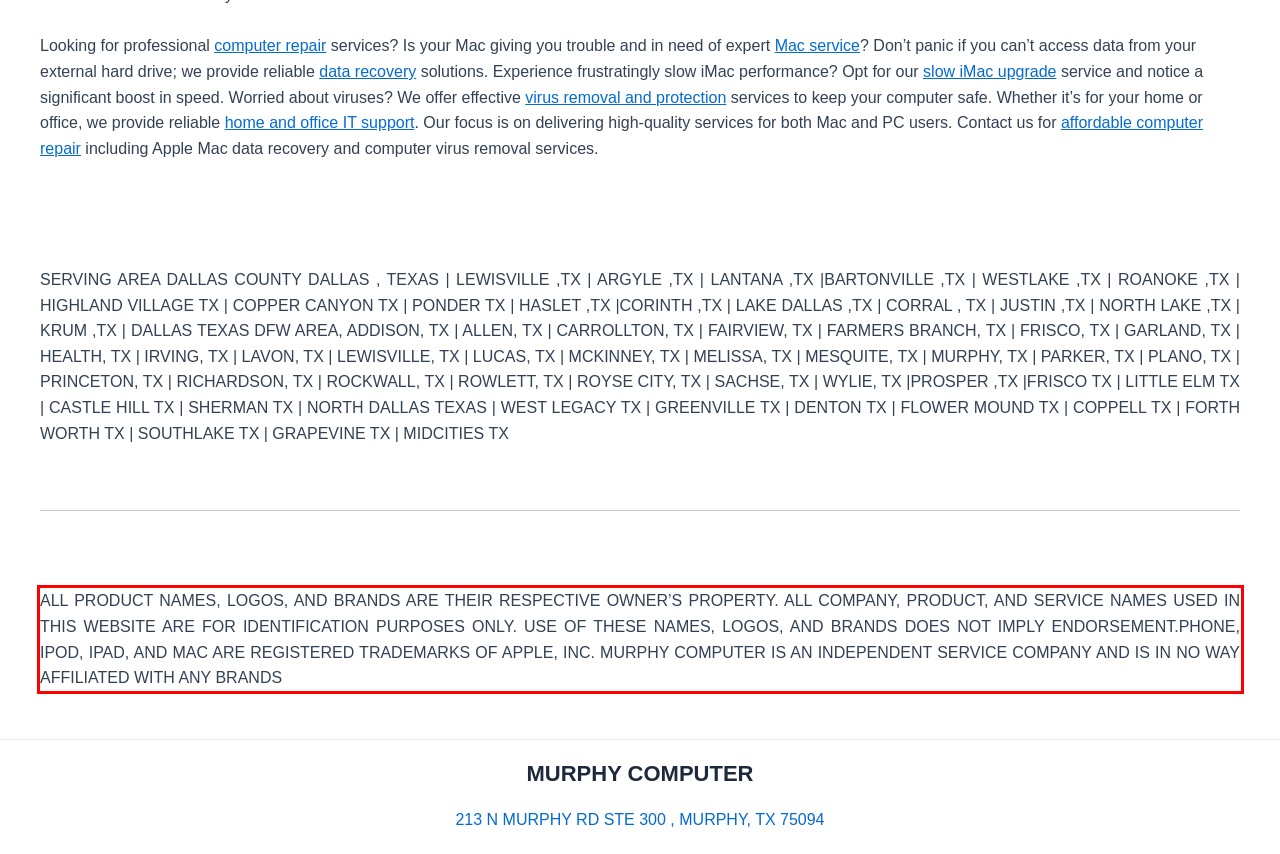Analyze the red bounding box in the provided webpage screenshot and generate the text content contained within.

ALL PRODUCT NAMES, LOGOS, AND BRANDS ARE THEIR RESPECTIVE OWNER’S PROPERTY. ALL COMPANY, PRODUCT, AND SERVICE NAMES USED IN THIS WEBSITE ARE FOR IDENTIFICATION PURPOSES ONLY. USE OF THESE NAMES, LOGOS, AND BRANDS DOES NOT IMPLY ENDORSEMENT.PHONE, IPOD, IPAD, AND MAC ARE REGISTERED TRADEMARKS OF APPLE, INC. MURPHY COMPUTER IS AN INDEPENDENT SERVICE COMPANY AND IS IN NO WAY AFFILIATED WITH ANY BRANDS